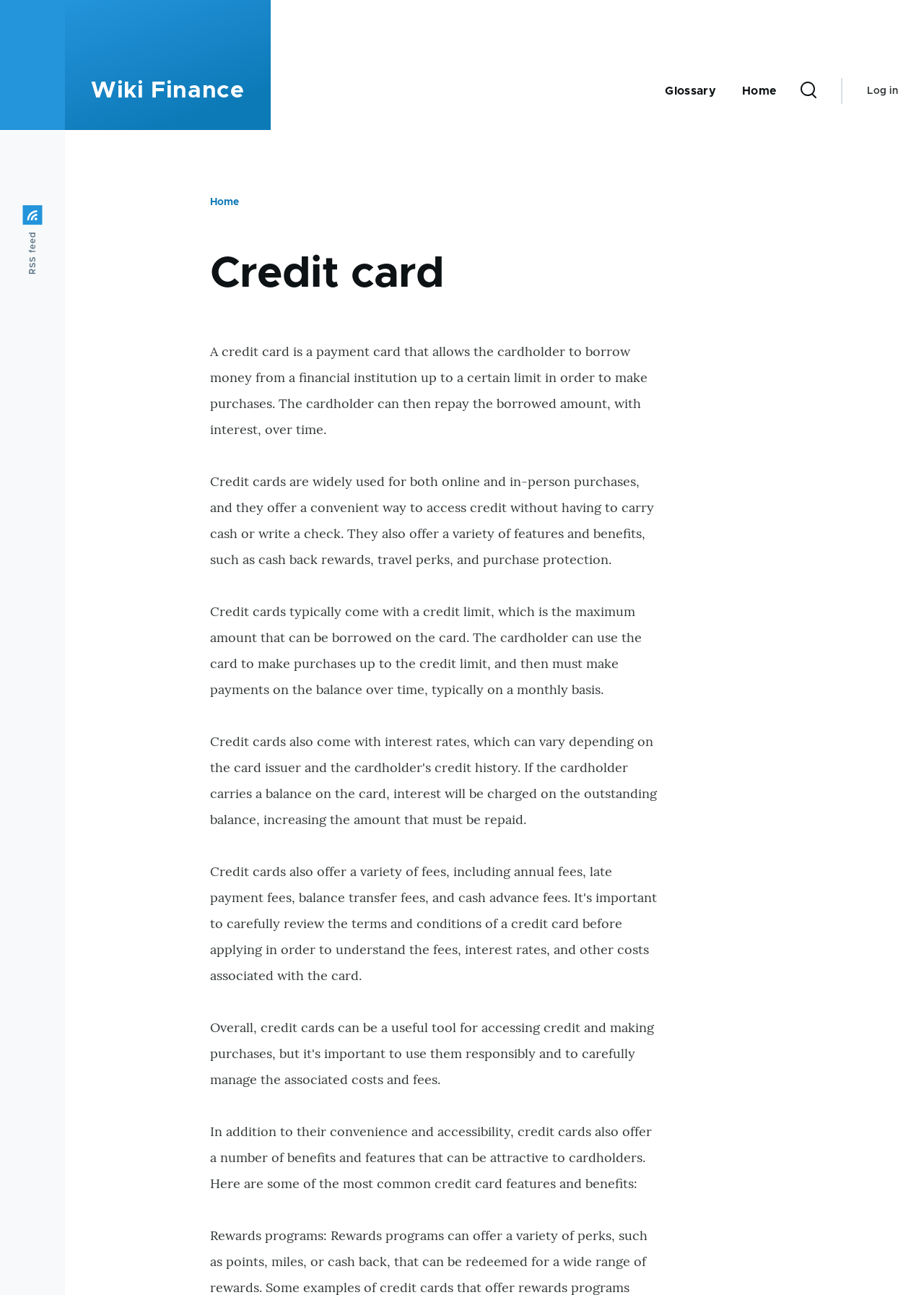Convey a detailed summary of the webpage, mentioning all key elements.

The webpage is about credit cards, with the title "Credit card | Wiki Finance" at the top. At the very top, there is a "Skip to main content" link, followed by a sticky header toggle button. Below the header, there is a navigation menu with links to "Wiki Finance", "Glossary", and "Home".

To the right of the navigation menu, there is a search bar with a search button and a small magnifying glass icon. Below the search bar, there is a user account menu with a "Log in" link.

The main content of the page is divided into two sections. The top section has a breadcrumb navigation menu with links to "Home" and the current page, "Credit card". Below the breadcrumb menu, there is a heading "Credit card" followed by three paragraphs of text that describe what a credit card is, its uses, and its features.

The first paragraph explains that a credit card allows the cardholder to borrow money from a financial institution to make purchases, and then repay the borrowed amount with interest over time. The second paragraph describes the convenience and benefits of credit cards, such as cash back rewards and purchase protection. The third paragraph explains the concept of a credit limit and how cardholders must make payments on their balance over time.

The fourth paragraph introduces the benefits and features of credit cards, but it does not elaborate further. At the bottom left of the page, there is a small link to an RSS feed.